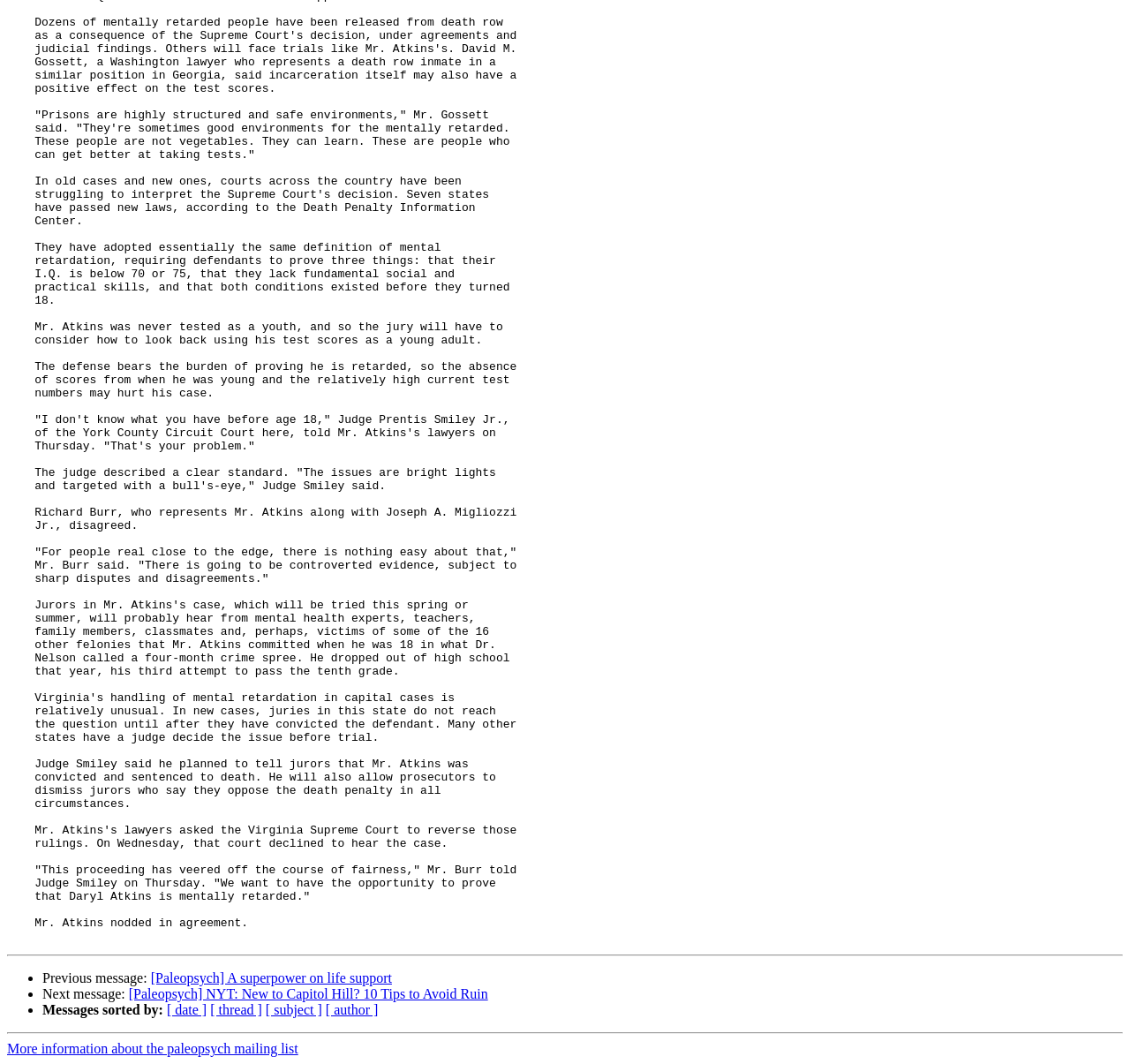Respond to the following query with just one word or a short phrase: 
What is the purpose of the horizontal separator?

To separate sections